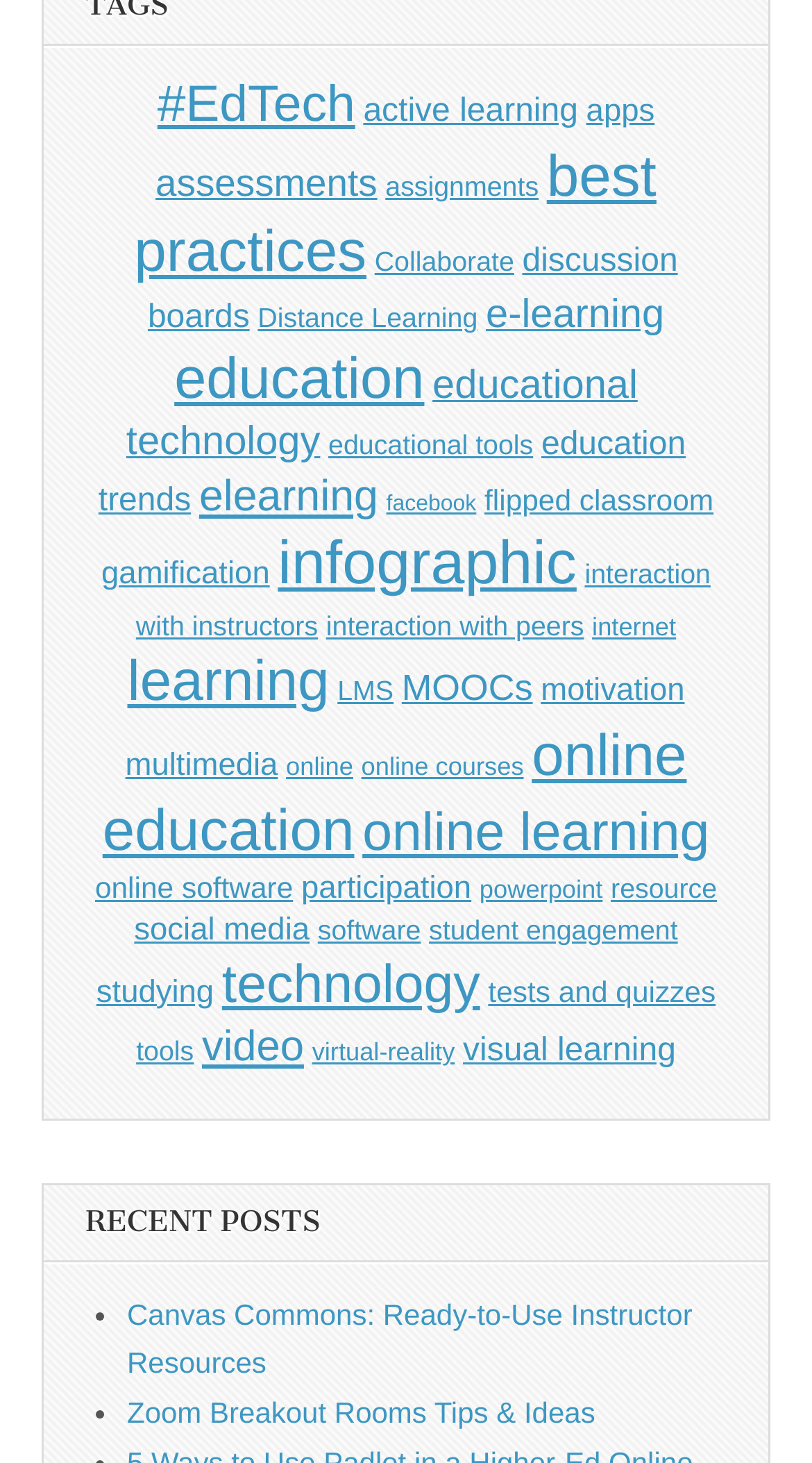Highlight the bounding box of the UI element that corresponds to this description: "infographic".

[0.342, 0.362, 0.71, 0.409]